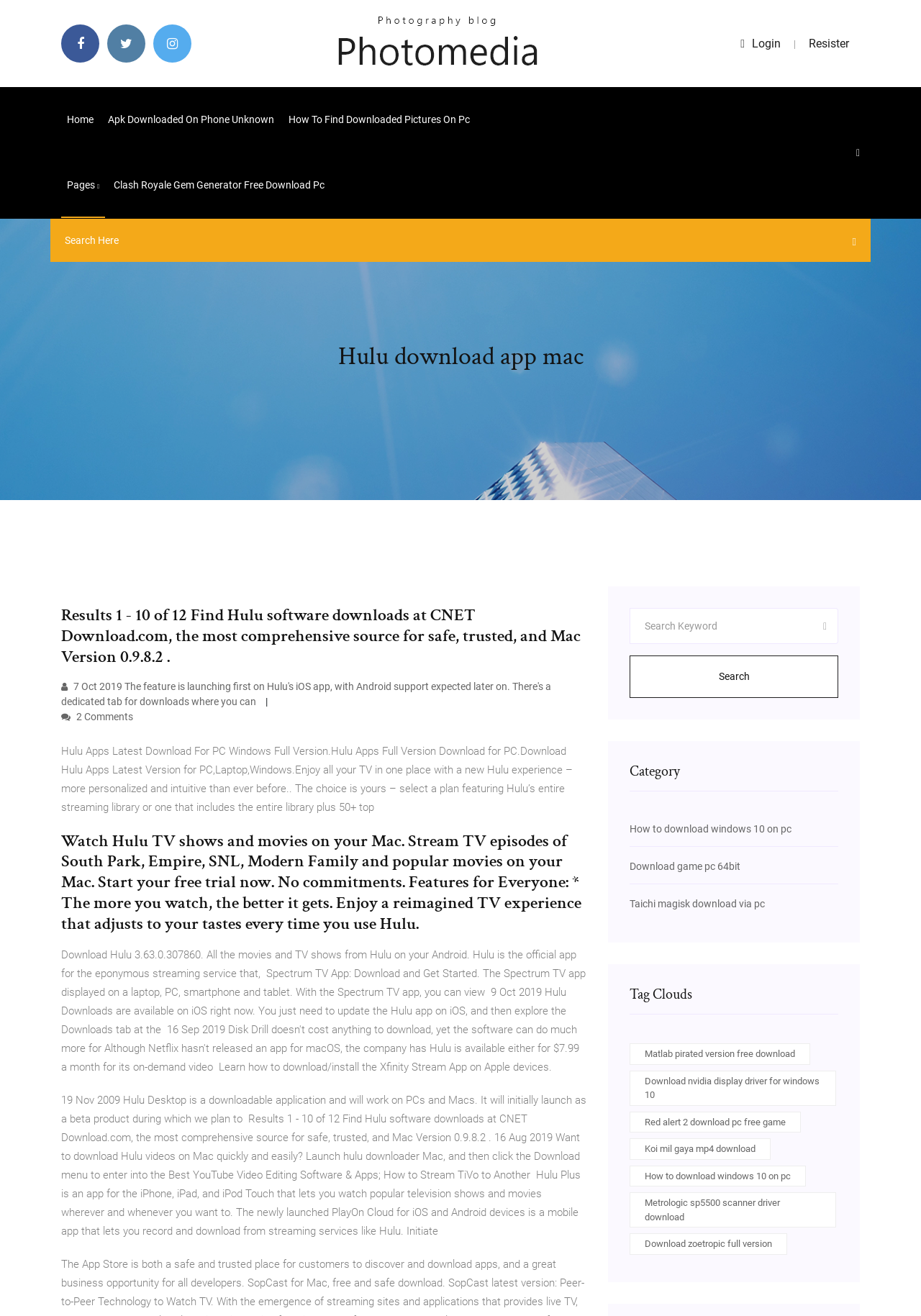Please determine the bounding box coordinates of the area that needs to be clicked to complete this task: 'Download Clash Royale Gem Generator for PC'. The coordinates must be four float numbers between 0 and 1, formatted as [left, top, right, bottom].

[0.117, 0.116, 0.359, 0.166]